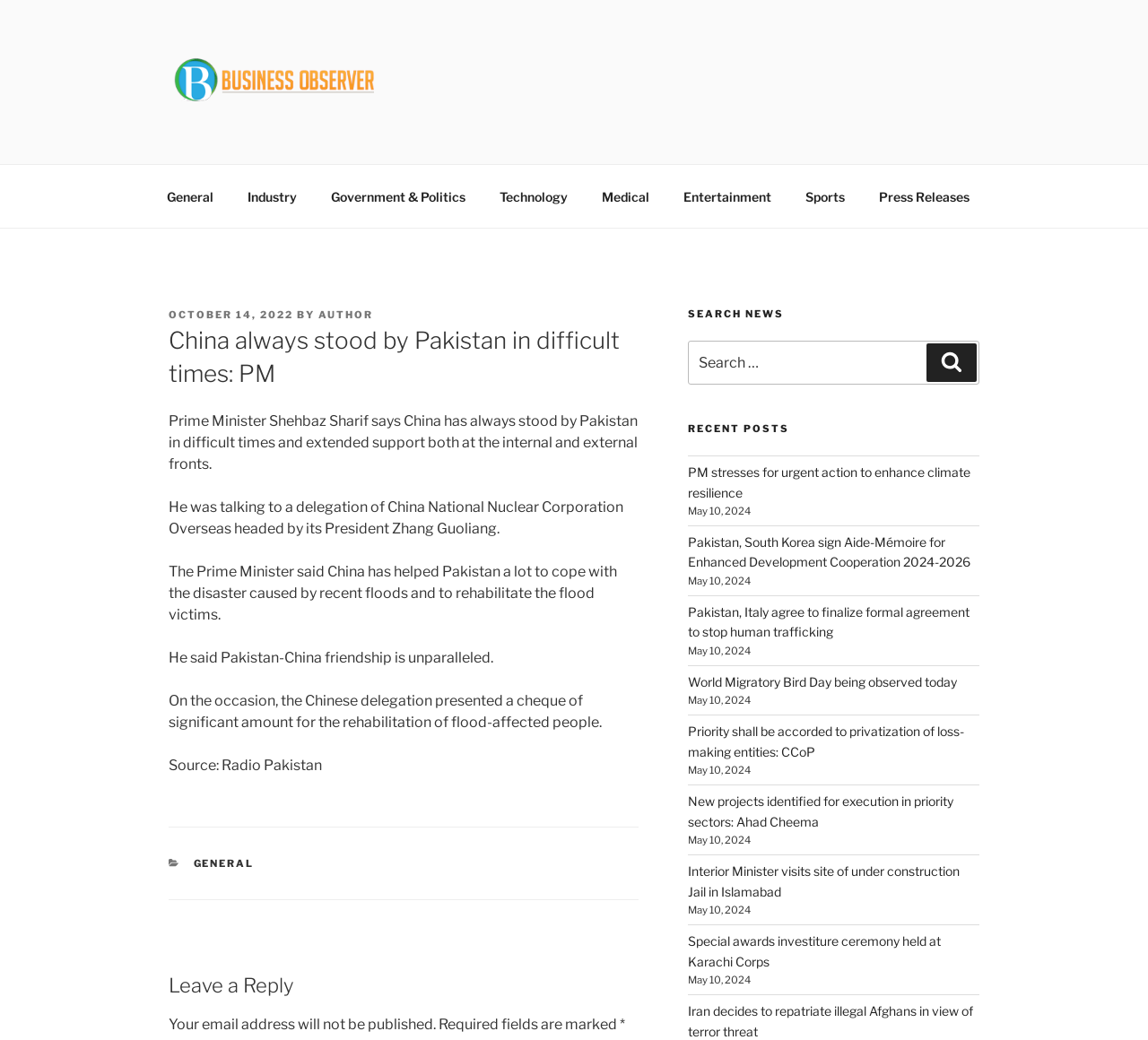Locate the primary heading on the webpage and return its text.

China always stood by Pakistan in difficult times: PM